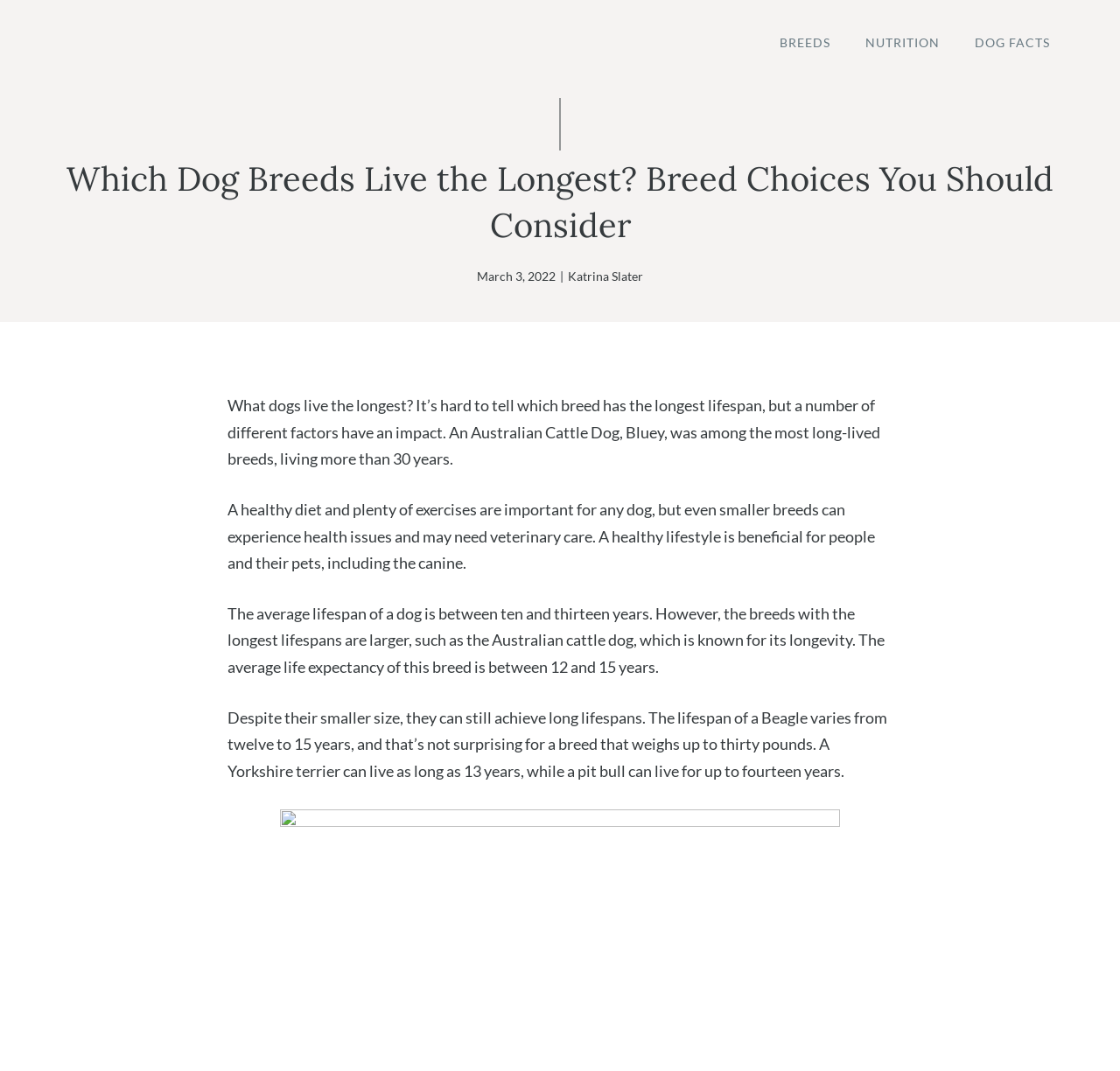Locate the UI element described by Nutrition in the provided webpage screenshot. Return the bounding box coordinates in the format (top-left x, top-left y, bottom-right x, bottom-right y), ensuring all values are between 0 and 1.

[0.757, 0.025, 0.855, 0.056]